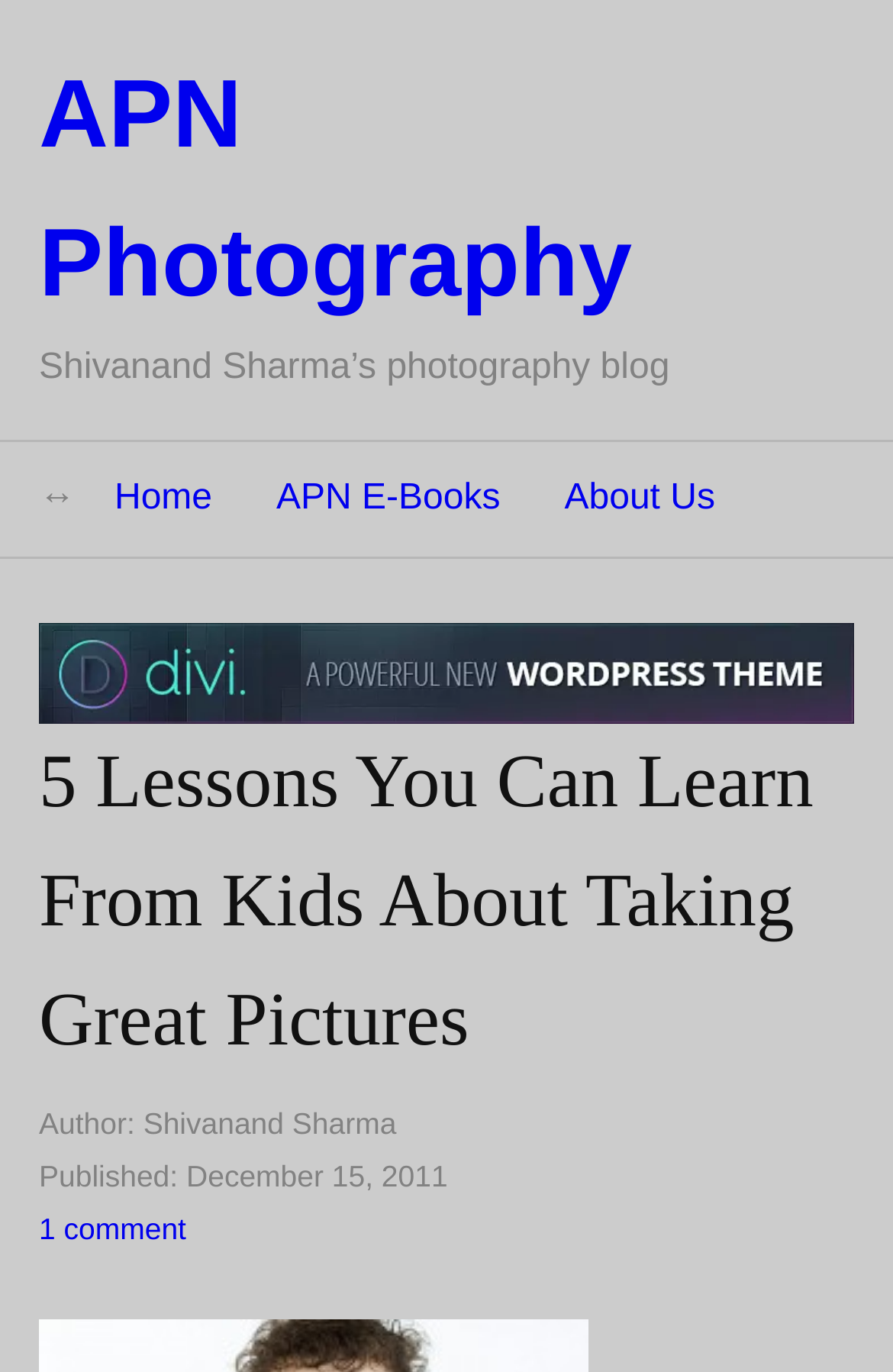Explain the features and main sections of the webpage comprehensively.

This webpage is a photography blog post titled "5 Lessons You Can Learn From Kids About Taking Great Pictures" by Shivanand Sharma. At the top left, there is a link to the blog's homepage, "APN Photography", accompanied by a brief description of the blog. Below this, there are three navigation links: "Home", "APN E-Books", and "About Us", aligned horizontally across the top of the page.

Further down, there is a promotional link to "Divi WordPress Theme" with an associated image. The main content of the page is headed by a title, "5 Lessons You Can Learn From Kids About Taking Great Pictures", which spans almost the entire width of the page. Below the title, there is information about the author, Shivanand Sharma, and the publication date, December 15, 2011. At the very bottom, there is a link to view comments, indicating that there is one comment on the post.

The overall structure of the page is simple and easy to navigate, with clear headings and concise text.